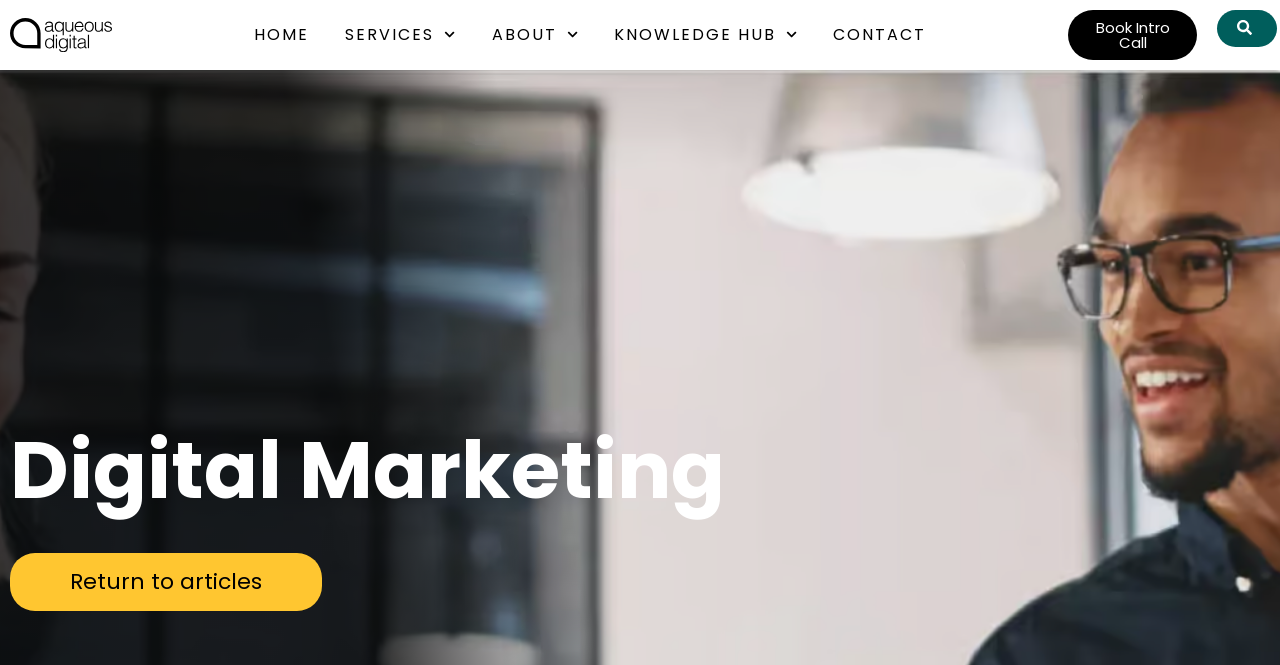Highlight the bounding box coordinates of the element that should be clicked to carry out the following instruction: "search the website". The coordinates must be given as four float numbers ranging from 0 to 1, i.e., [left, top, right, bottom].

[0.951, 0.015, 0.998, 0.071]